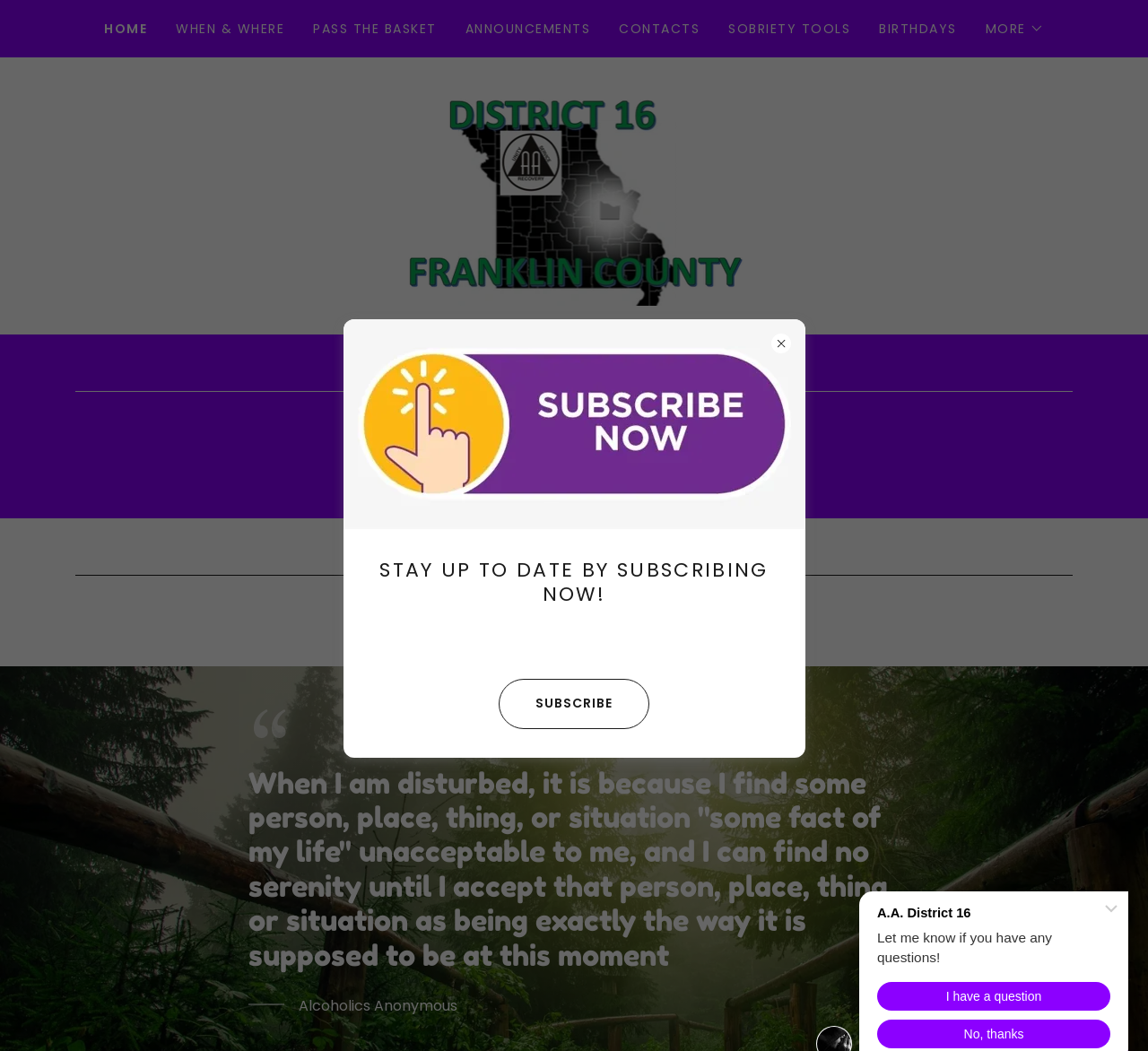Provide a brief response in the form of a single word or phrase:
How many images are on the webpage?

5